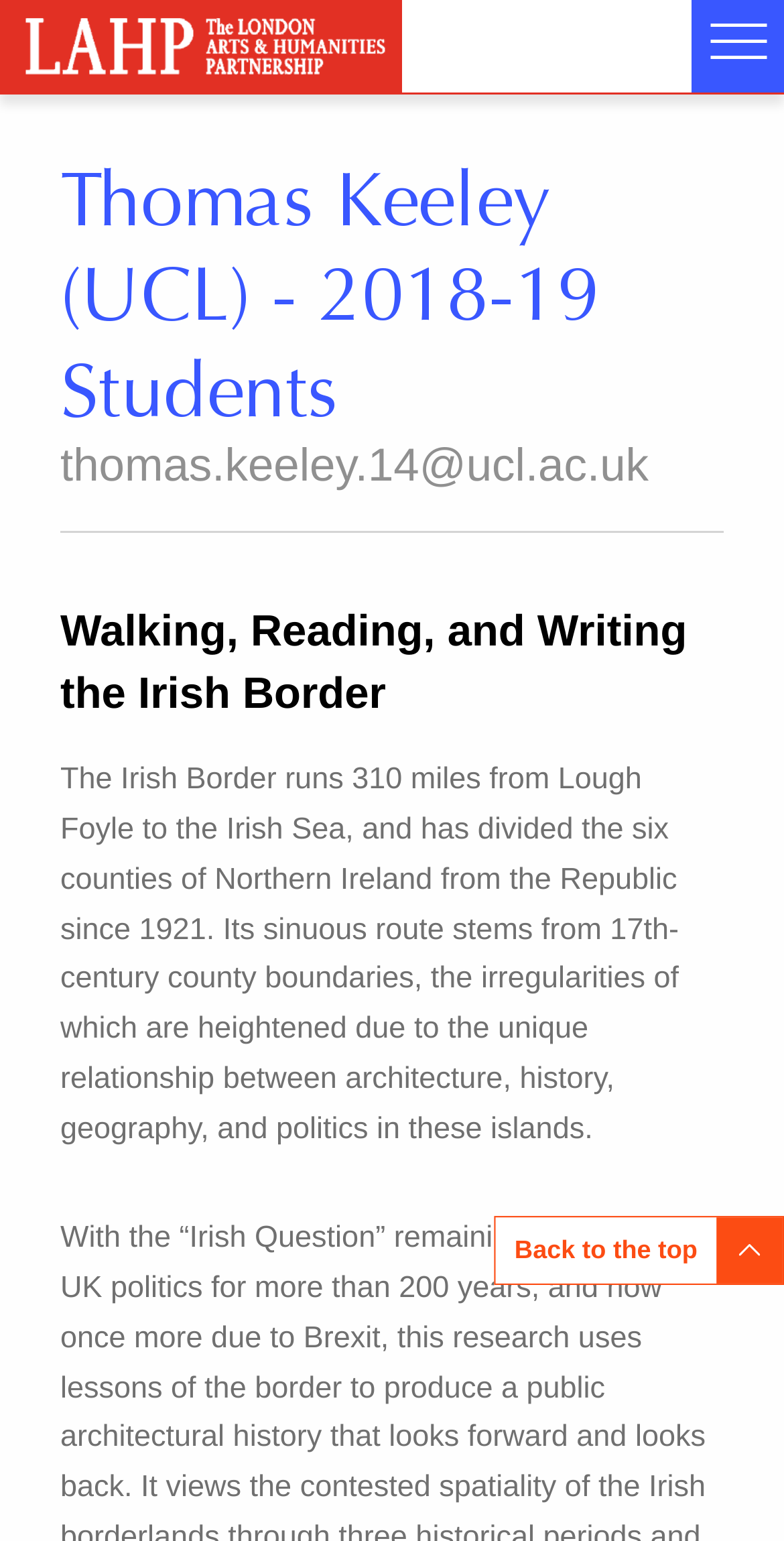Please provide a detailed answer to the question below based on the screenshot: 
How many links are there under 'About us'?

I counted the links starting from 'About us' and found 7 links: 'Vision and Aims', 'LAHP Strategy 2020-2025', 'Equality, Diversity and Inclusion', 'EDI Advisory Group – Call for student members', 'LAHP Code of Conduct', 'Mental Health and Wellbeing', and 'Disabilities and Learning Disabilities'.